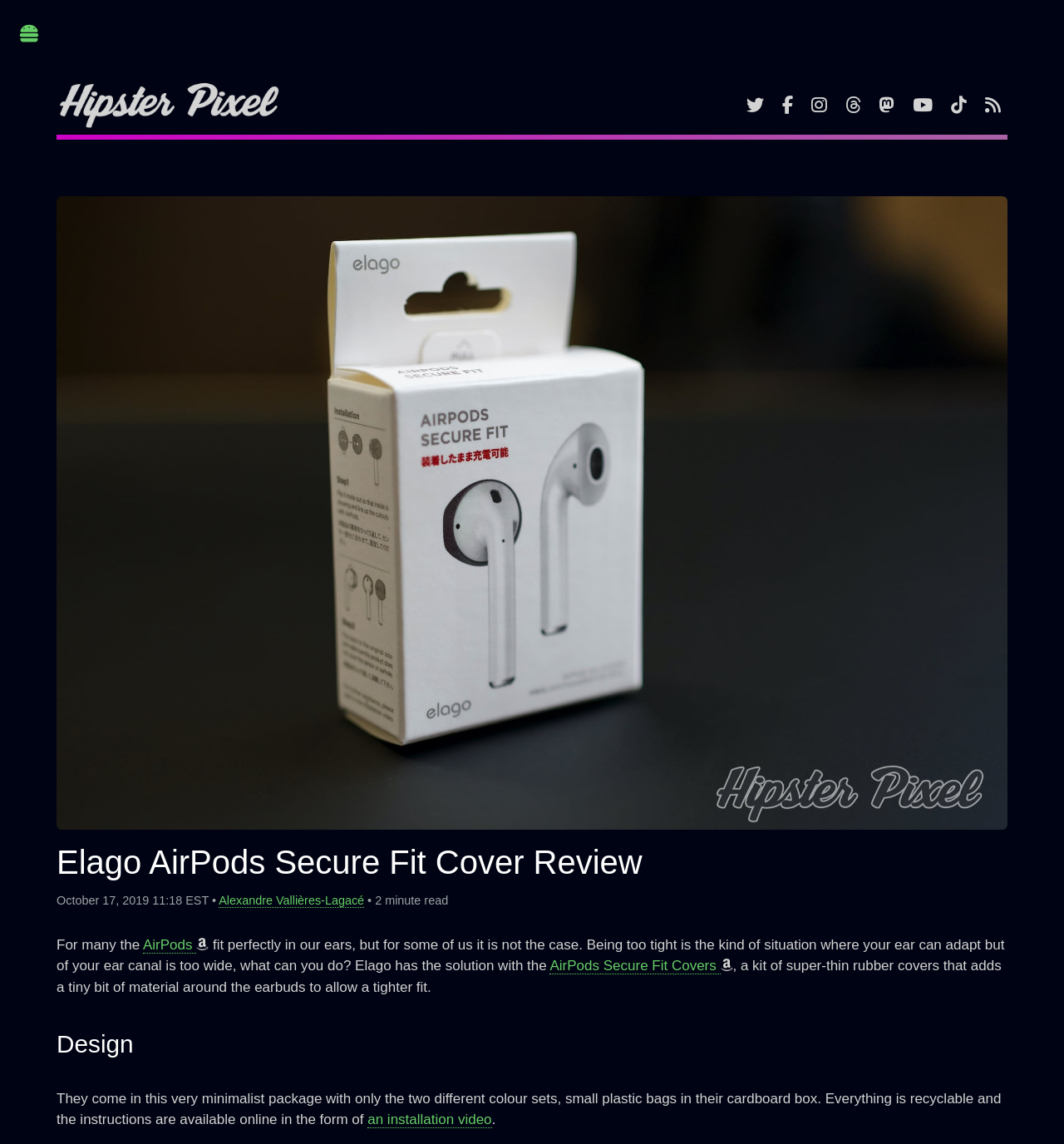Create a detailed narrative of the webpage’s visual and textual elements.

The webpage is a review of the Elago AirPods Secure Fit Cover, with a focus on tech and product reviews. At the top left, there is a link to the website's homepage, "Hipster Pixel", accompanied by a small image of the website's logo. To the right of the logo, there are several social media links, represented by icons.

Below the top navigation bar, there is a large image of the Elago AirPods Secure Fit Cover Review, taking up most of the width of the page. Above the image, there is a header with the title of the review, "Elago AirPods Secure Fit Cover Review". The title is followed by the date and time of the review, "October 17, 2019 11:18 EST", and the author's name, "Alexandre Vallières-Lagacé".

The review itself is divided into sections, with headings such as "Design". The text is written in a conversational tone, discussing the problem of AirPods not fitting perfectly in some people's ears and how the Elago AirPods Secure Fit Covers can provide a solution. The review includes links to relevant terms, such as "AirPods" and "AirPods Secure Fit Covers".

Throughout the review, there are no other images besides the main product image at the top. The text is well-organized and easy to follow, with clear headings and concise paragraphs.